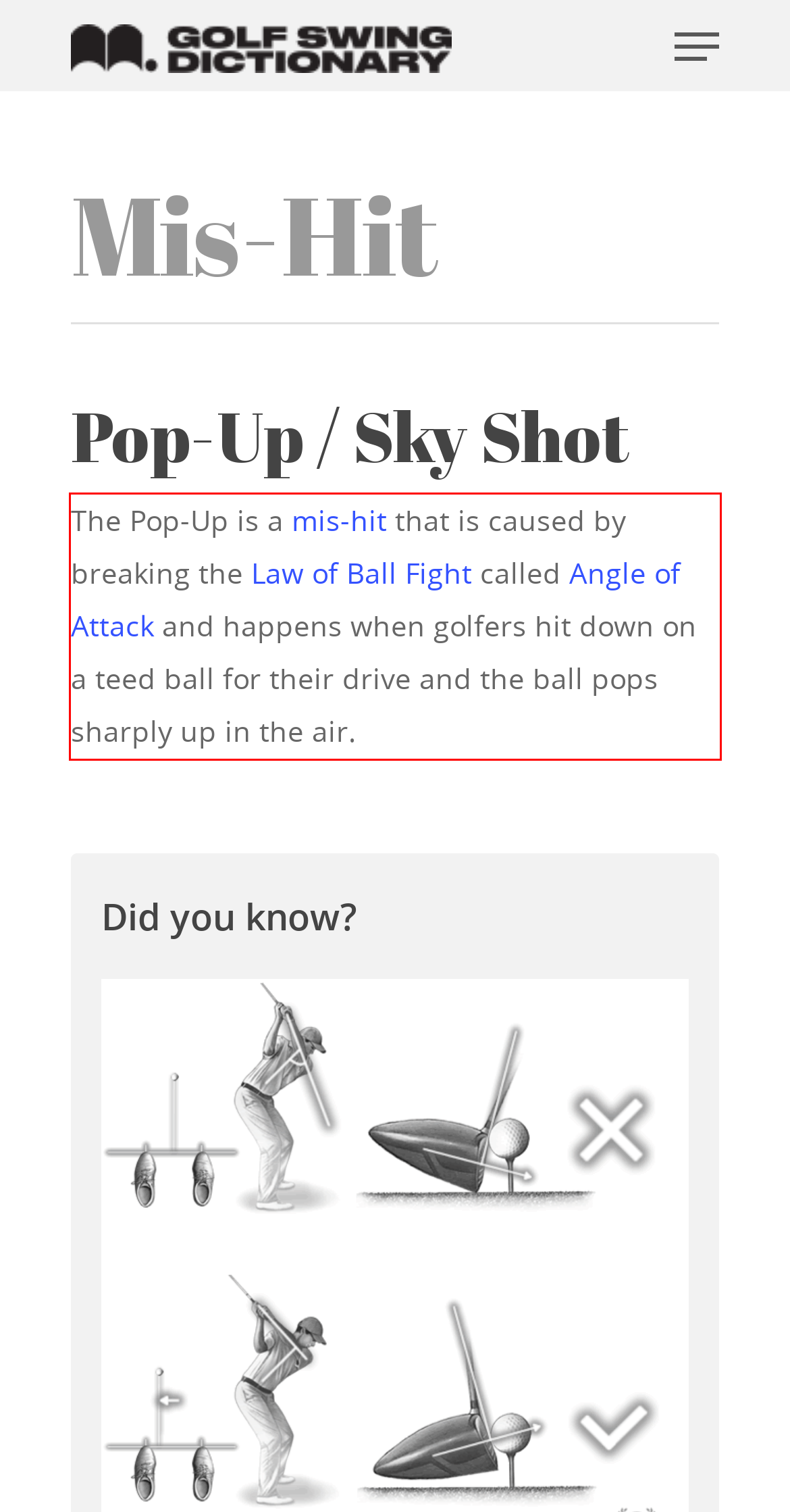The screenshot provided shows a webpage with a red bounding box. Apply OCR to the text within this red bounding box and provide the extracted content.

The Pop-Up is a mis-hit that is caused by breaking the Law of Ball Fight called Angle of Attack and happens when golfers hit down on a teed ball for their drive and the ball pops sharply up in the air.